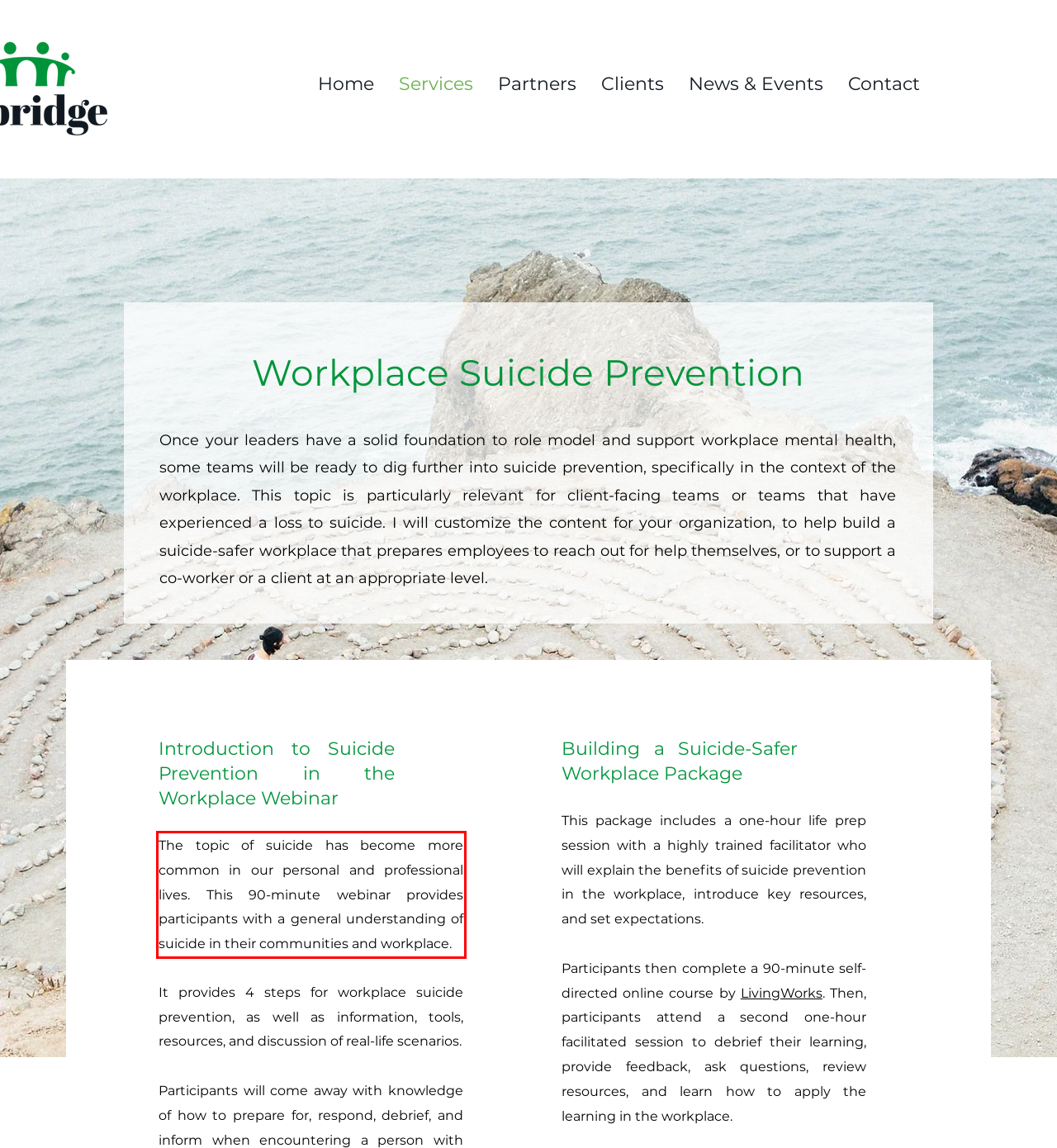You are given a screenshot of a webpage with a UI element highlighted by a red bounding box. Please perform OCR on the text content within this red bounding box.

The topic of suicide has become more common in our personal and professional lives. This 90-minute webinar provides participants with a general understanding of suicide in their communities and workplace.